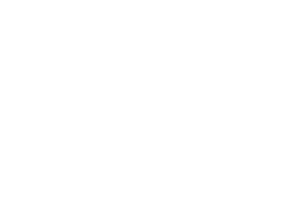Break down the image and describe every detail you can observe.

The image likely depicts a significant sculptural work related to Jaume Mir, a renowned sculptor born in Felanitx in 1915. The context surrounding this work might include Mir's artistic journey, highlighting pivotal moments in his life such as his early education at the School of Arts and Crafts of Palma and his influential experiences in Madrid, where he received a scholarship and guidance from distinguished teachers. The image may also represent pieces he created, like the first work he completed for the Balearic Regional Council, showcasing his early involvement in sculpture.

This visual element complements a timeline detailing significant events in Mir's life, including the many public sculptures and awards he achieved throughout his career. The overall narrative conveyed by this image, alongside the surrounding text, underscores Mir's contributions to the art world and his legacy in sculpture.